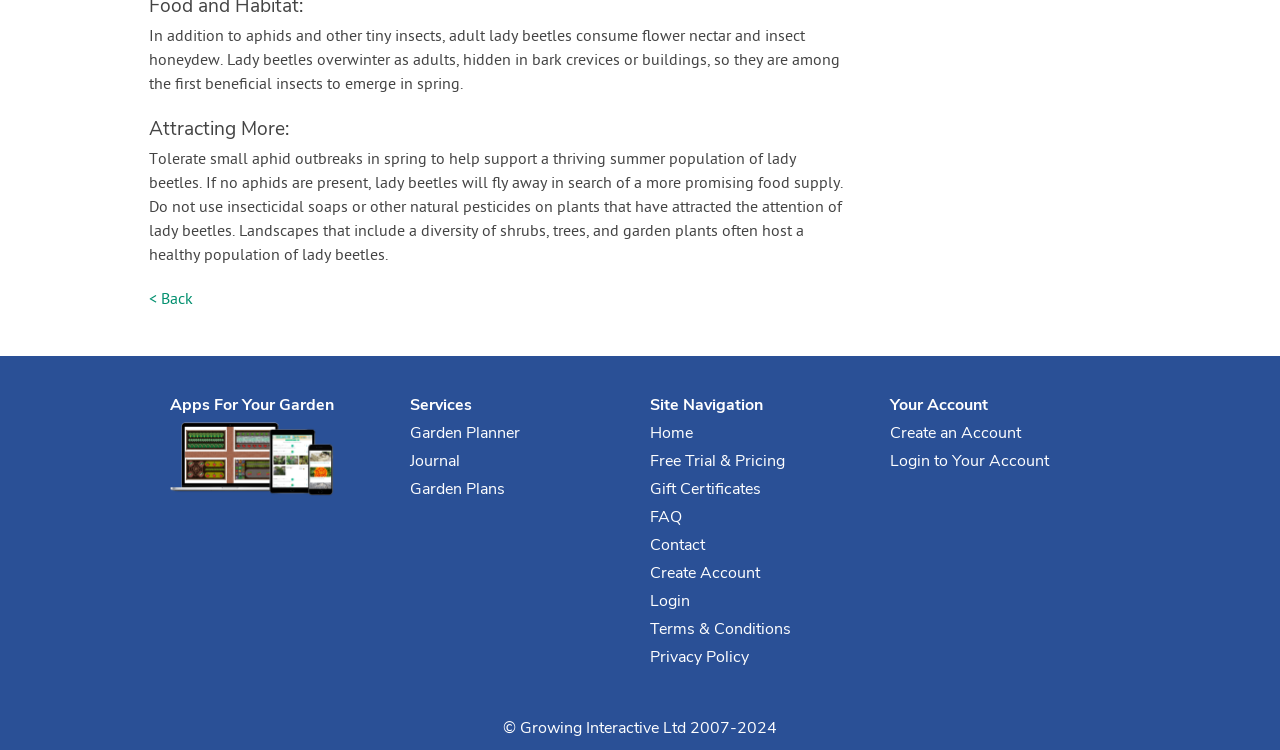Please find the bounding box coordinates of the element's region to be clicked to carry out this instruction: "Click on 'Login'".

[0.508, 0.782, 0.539, 0.82]